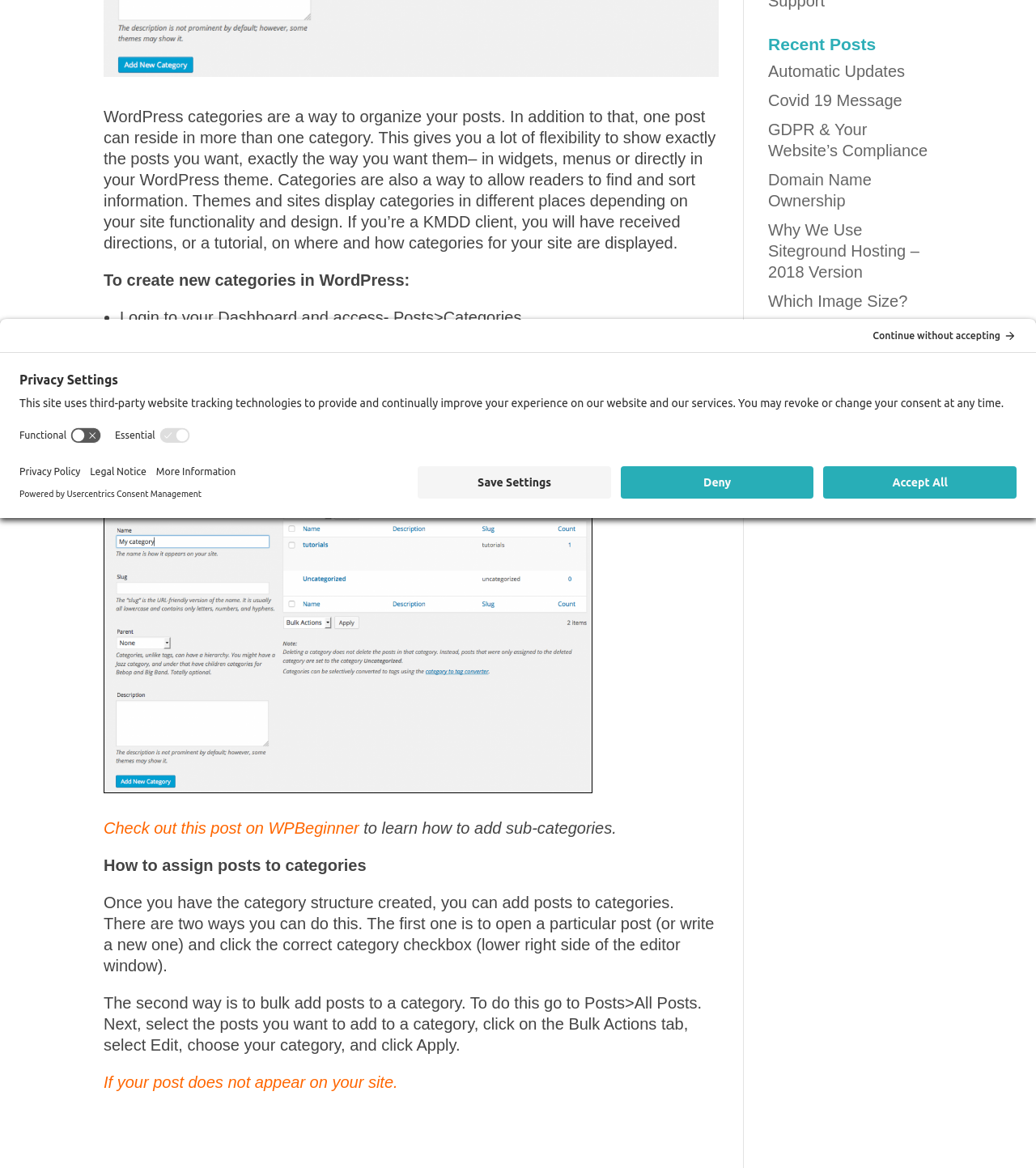From the webpage screenshot, predict the bounding box coordinates (top-left x, top-left y, bottom-right x, bottom-right y) for the UI element described here: Usercentrics Consent Management

[0.064, 0.419, 0.195, 0.427]